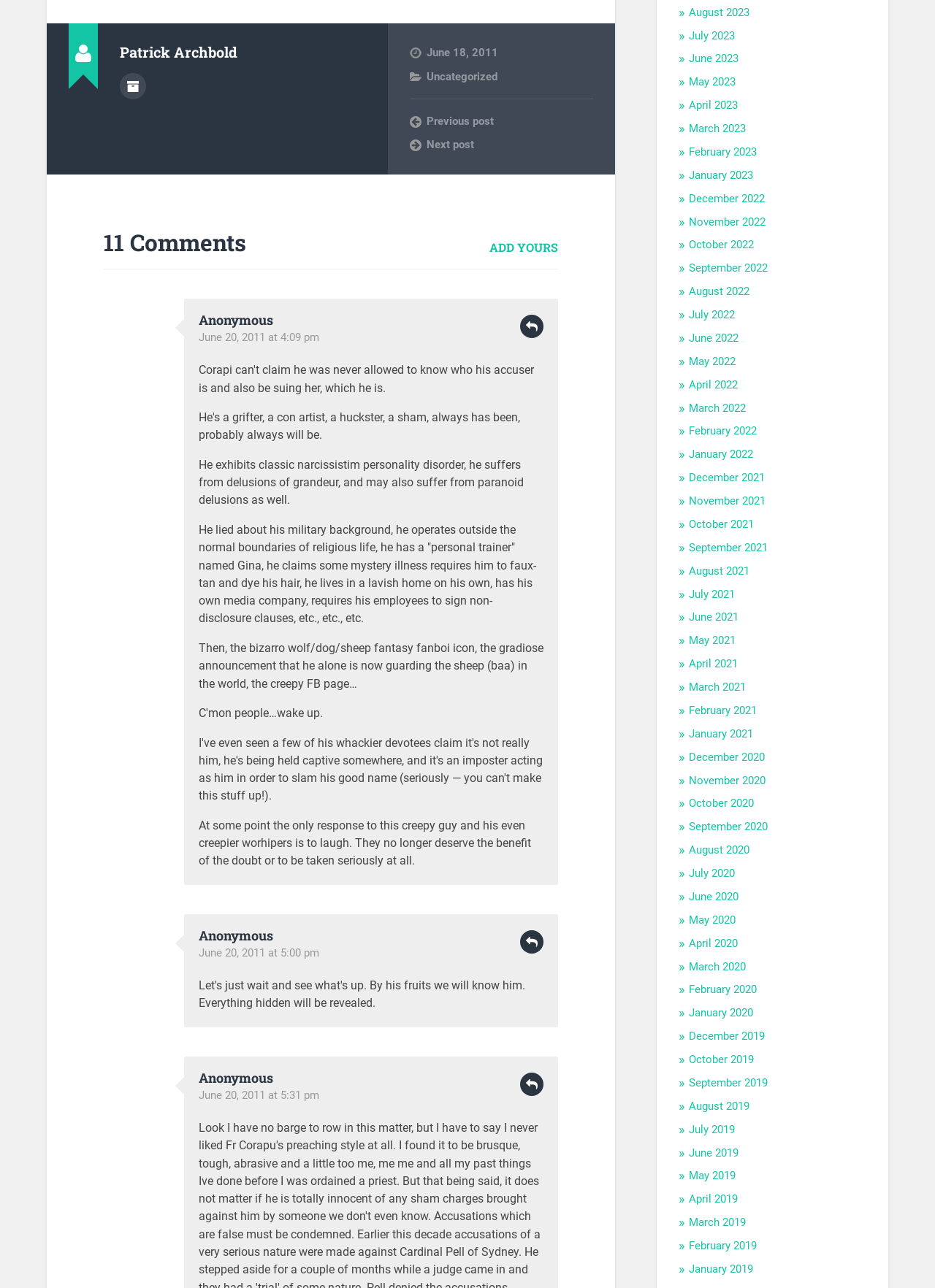Please specify the bounding box coordinates of the area that should be clicked to accomplish the following instruction: "Click on 'Author archive'". The coordinates should consist of four float numbers between 0 and 1, i.e., [left, top, right, bottom].

[0.128, 0.057, 0.156, 0.077]